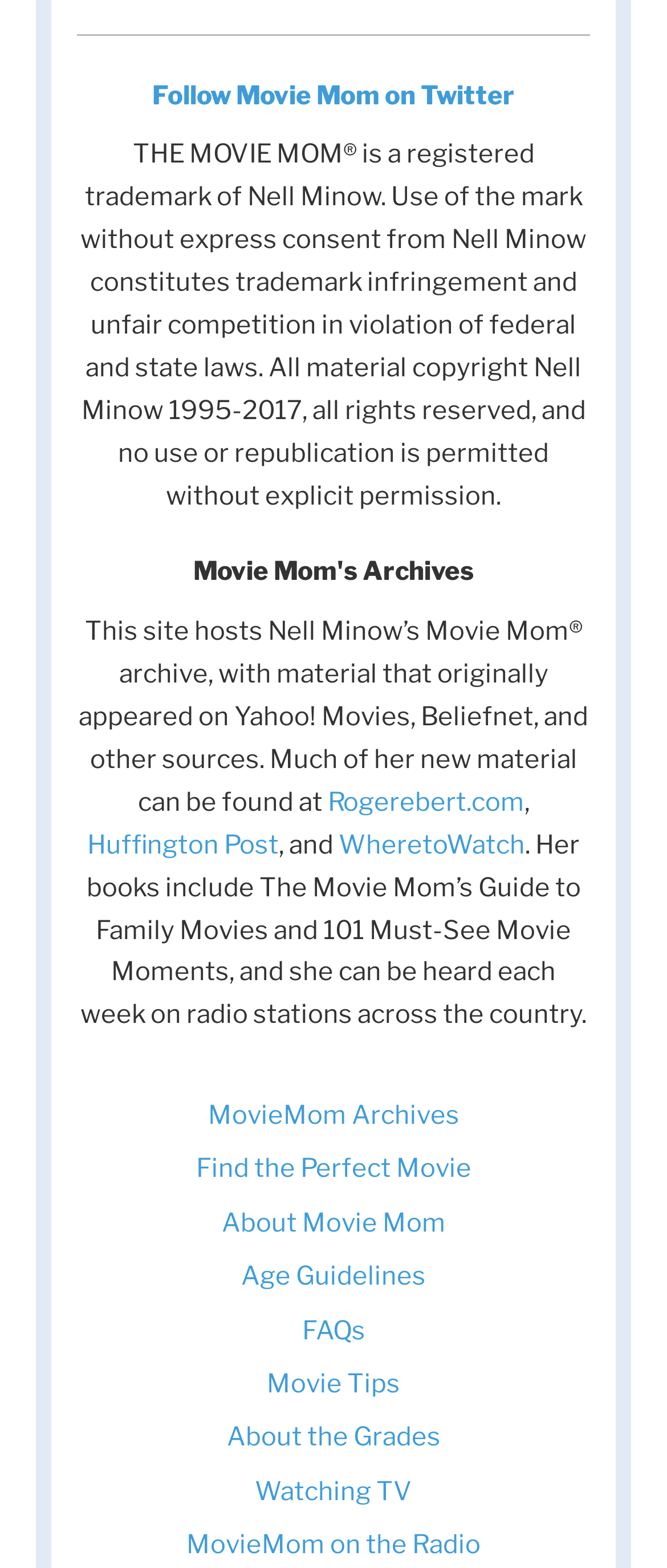Identify the bounding box coordinates for the element that needs to be clicked to fulfill this instruction: "Follow Movie Mom on Twitter". Provide the coordinates in the format of four float numbers between 0 and 1: [left, top, right, bottom].

[0.115, 0.048, 0.885, 0.075]